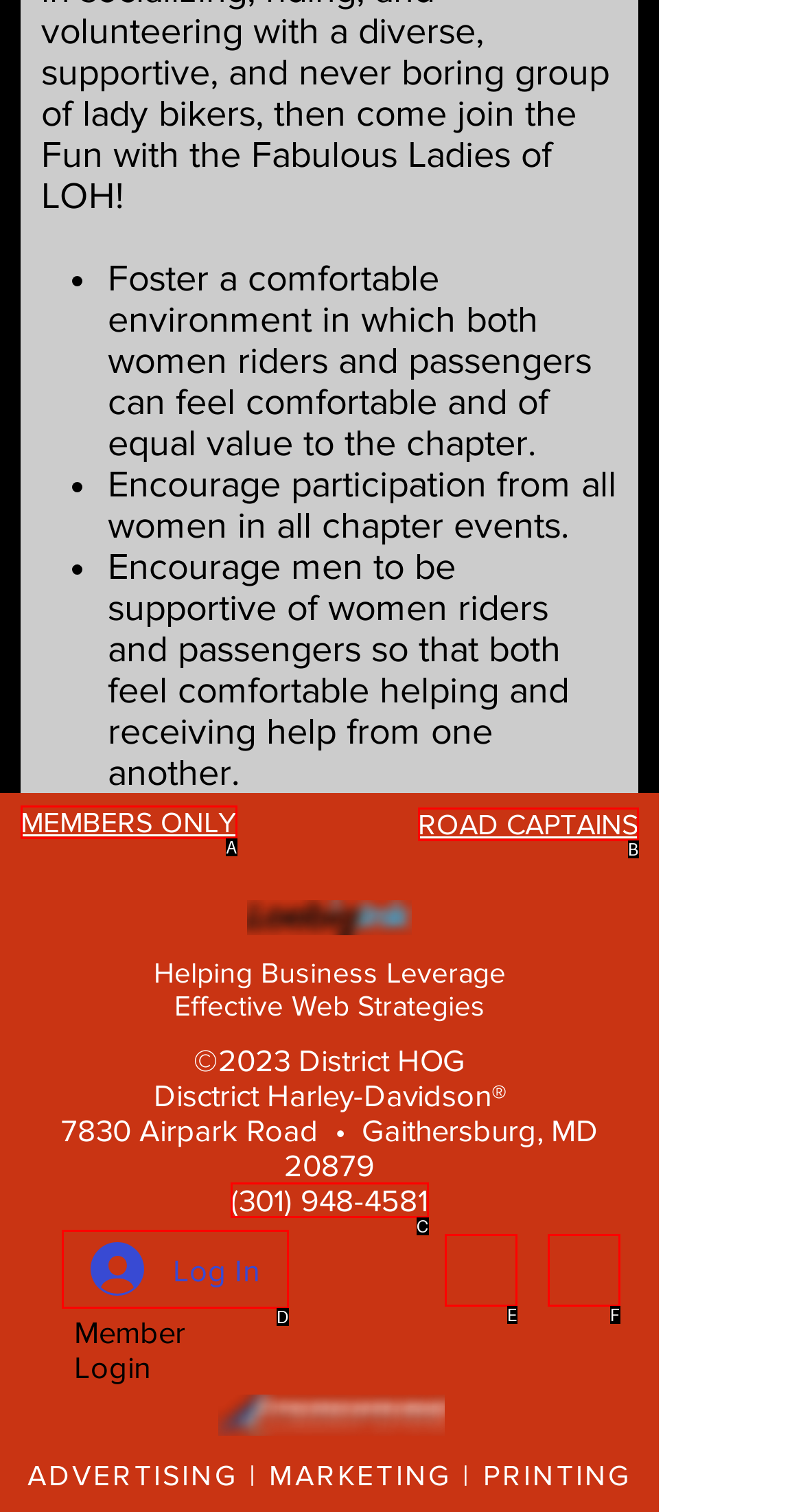From the choices provided, which HTML element best fits the description: MEMBERS ONLY? Answer with the appropriate letter.

A